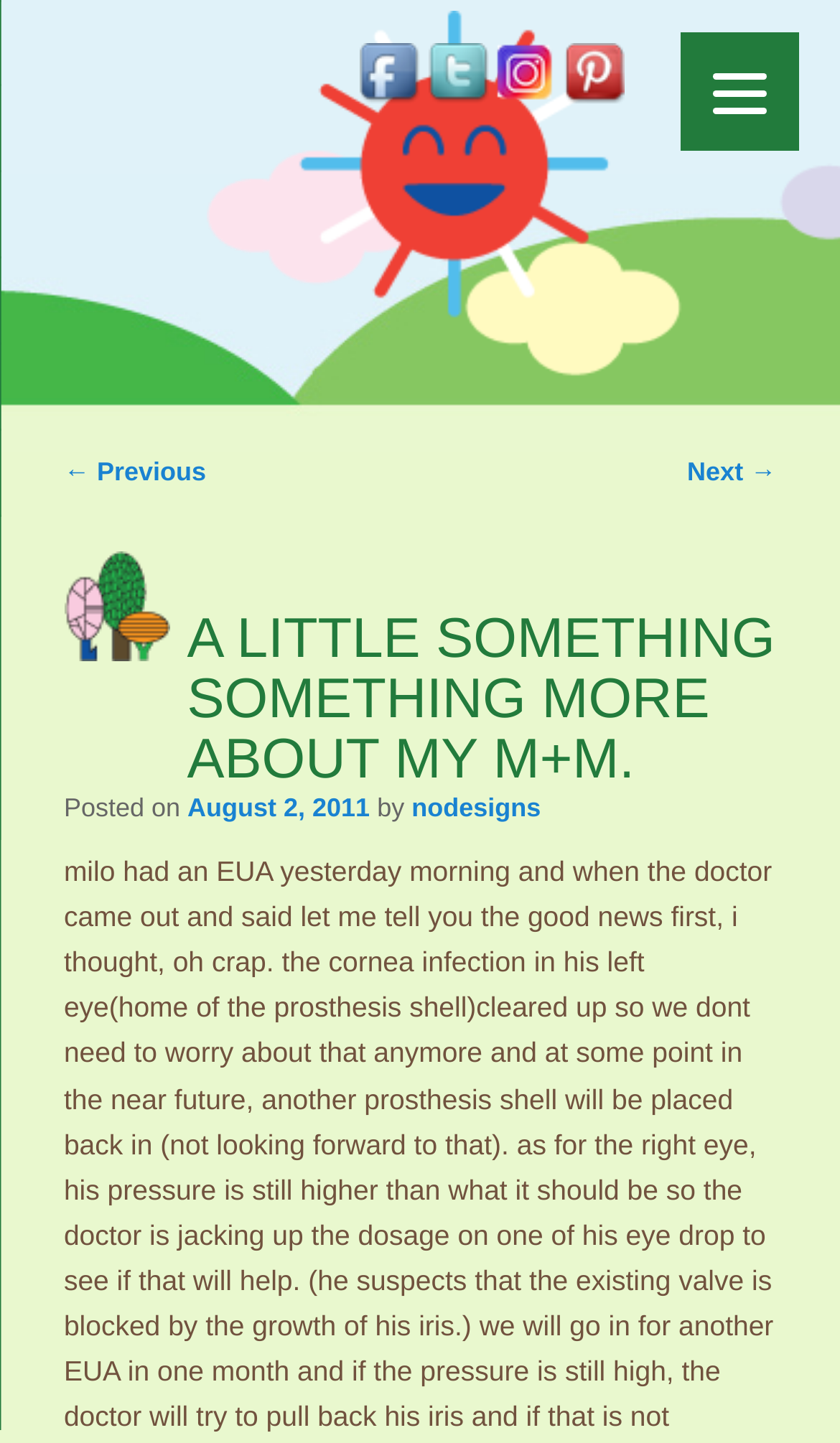Answer with a single word or phrase: 
Who is the author of the article?

nodesigns